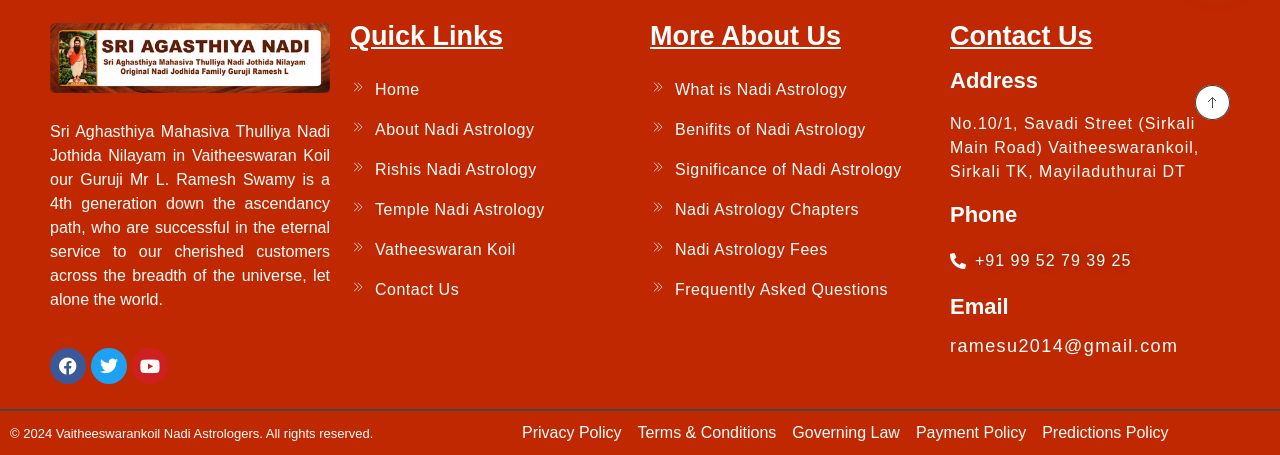Identify the bounding box coordinates of the region I need to click to complete this instruction: "Go to Home page".

[0.273, 0.153, 0.492, 0.241]